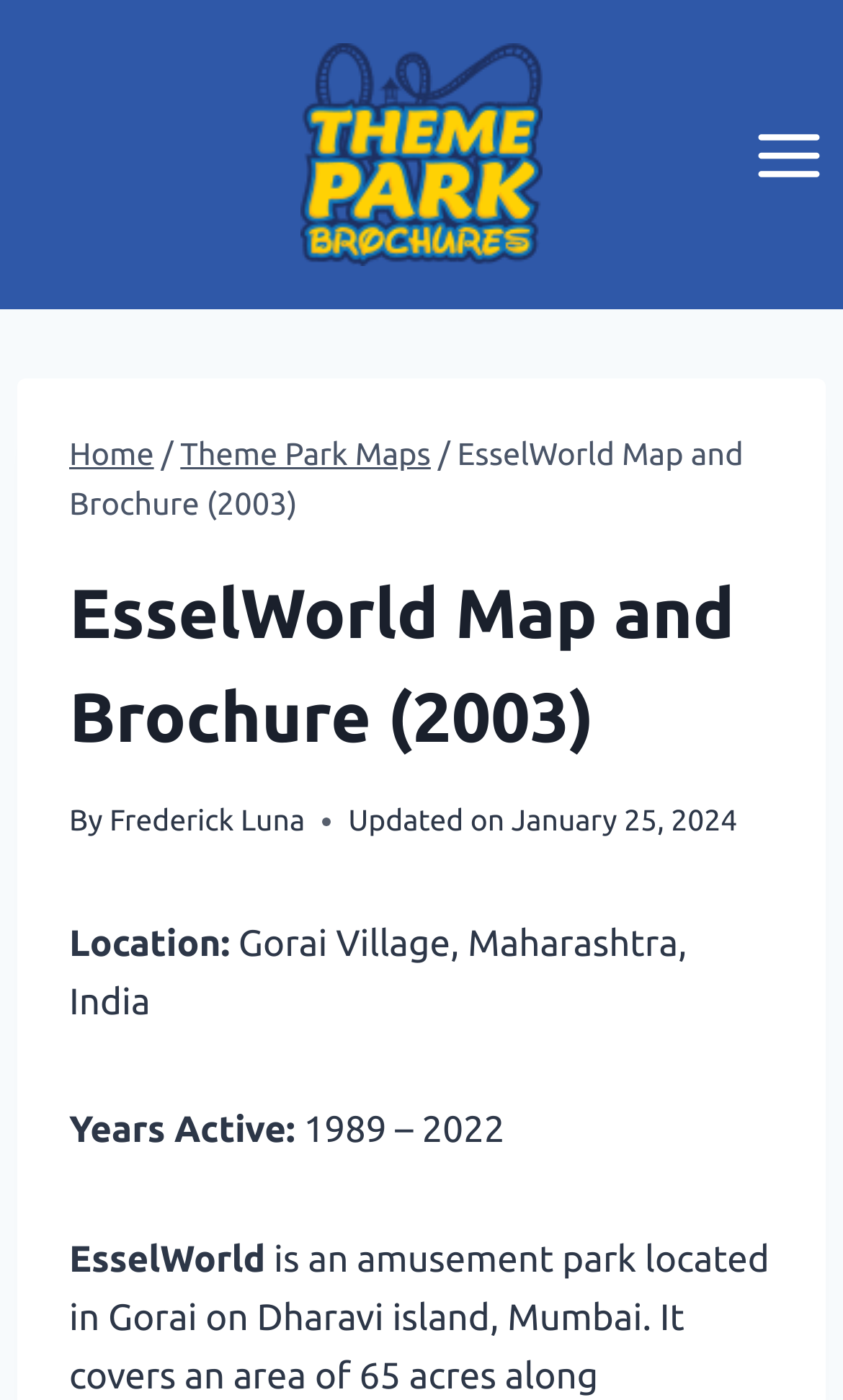Identify and generate the primary title of the webpage.

EsselWorld Map and Brochure (2003)